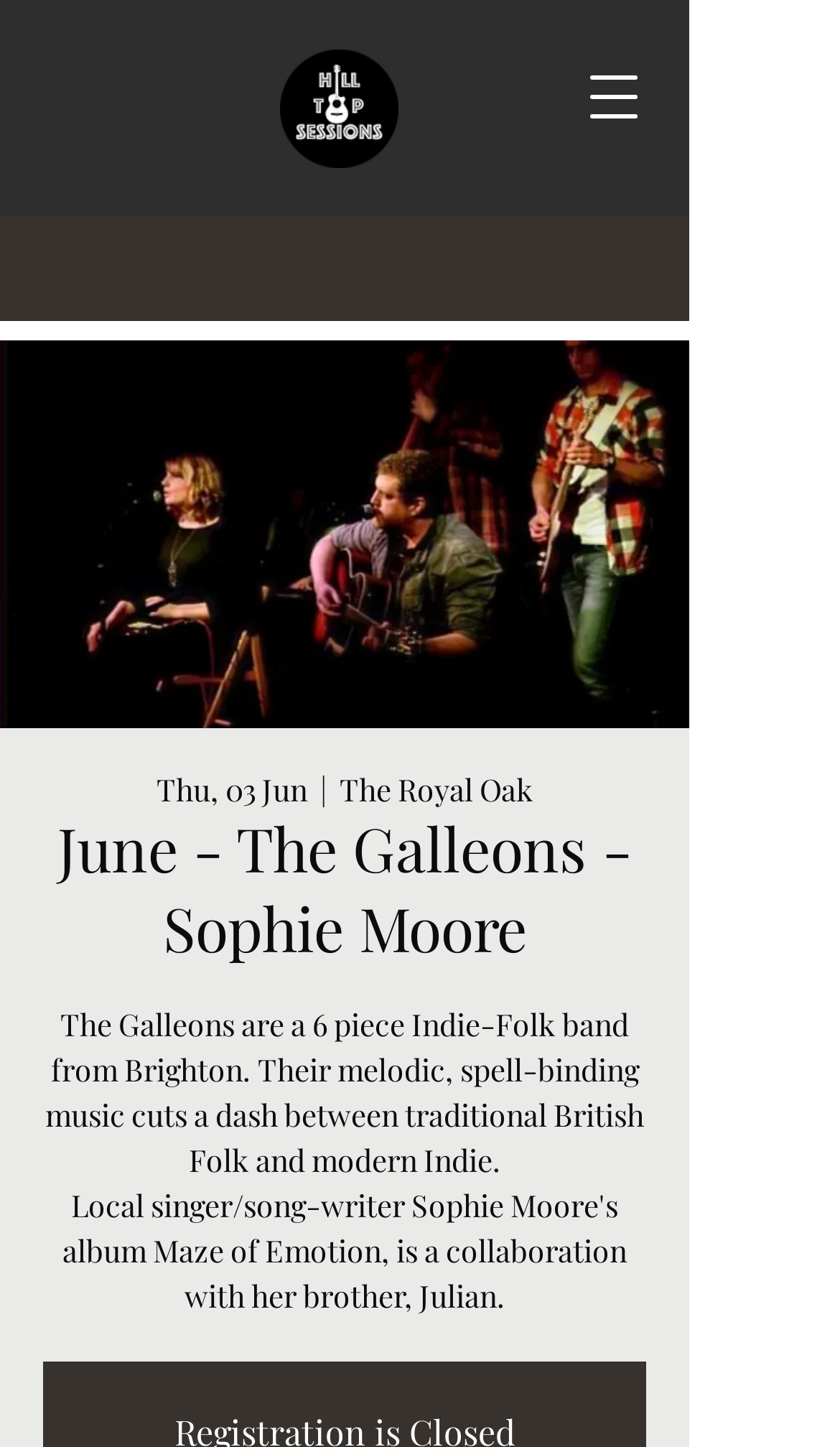Determine the title of the webpage and give its text content.

June - The Galleons - Sophie Moore